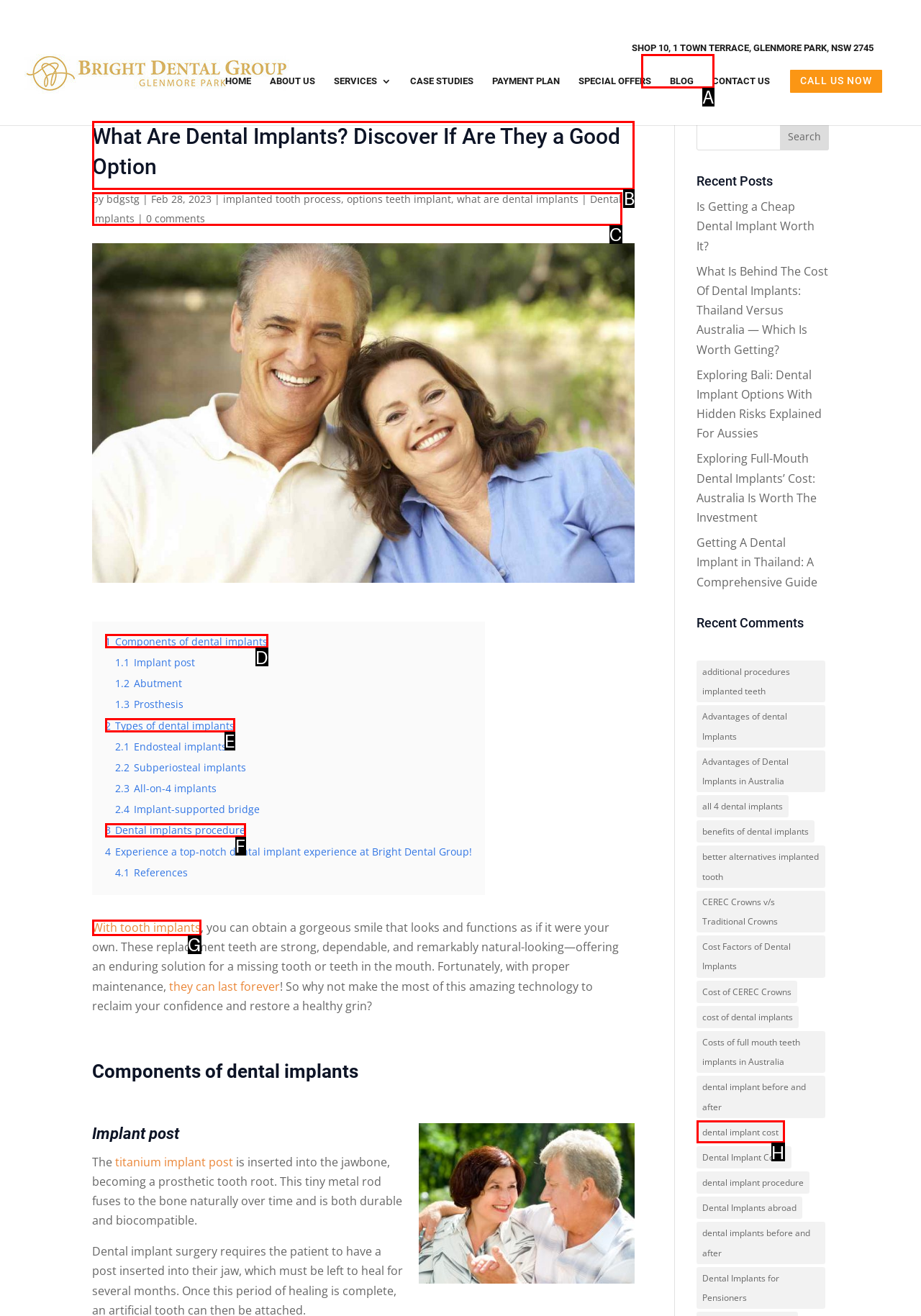Determine the letter of the element to click to accomplish this task: Click on the 'Contact' link. Respond with the letter.

None